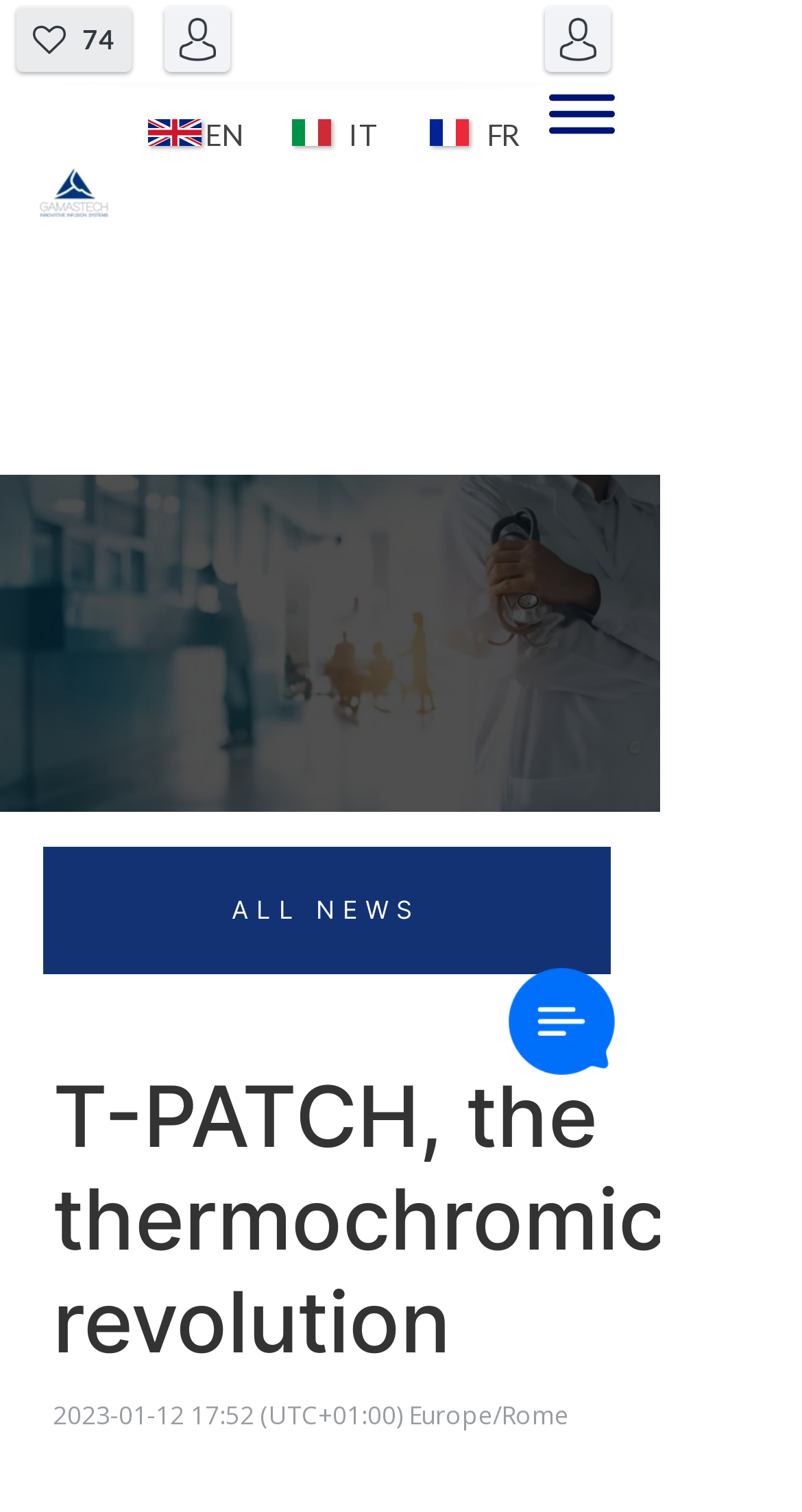Locate and provide the bounding box coordinates for the HTML element that matches this description: "aria-label="Instagram Clean"".

None